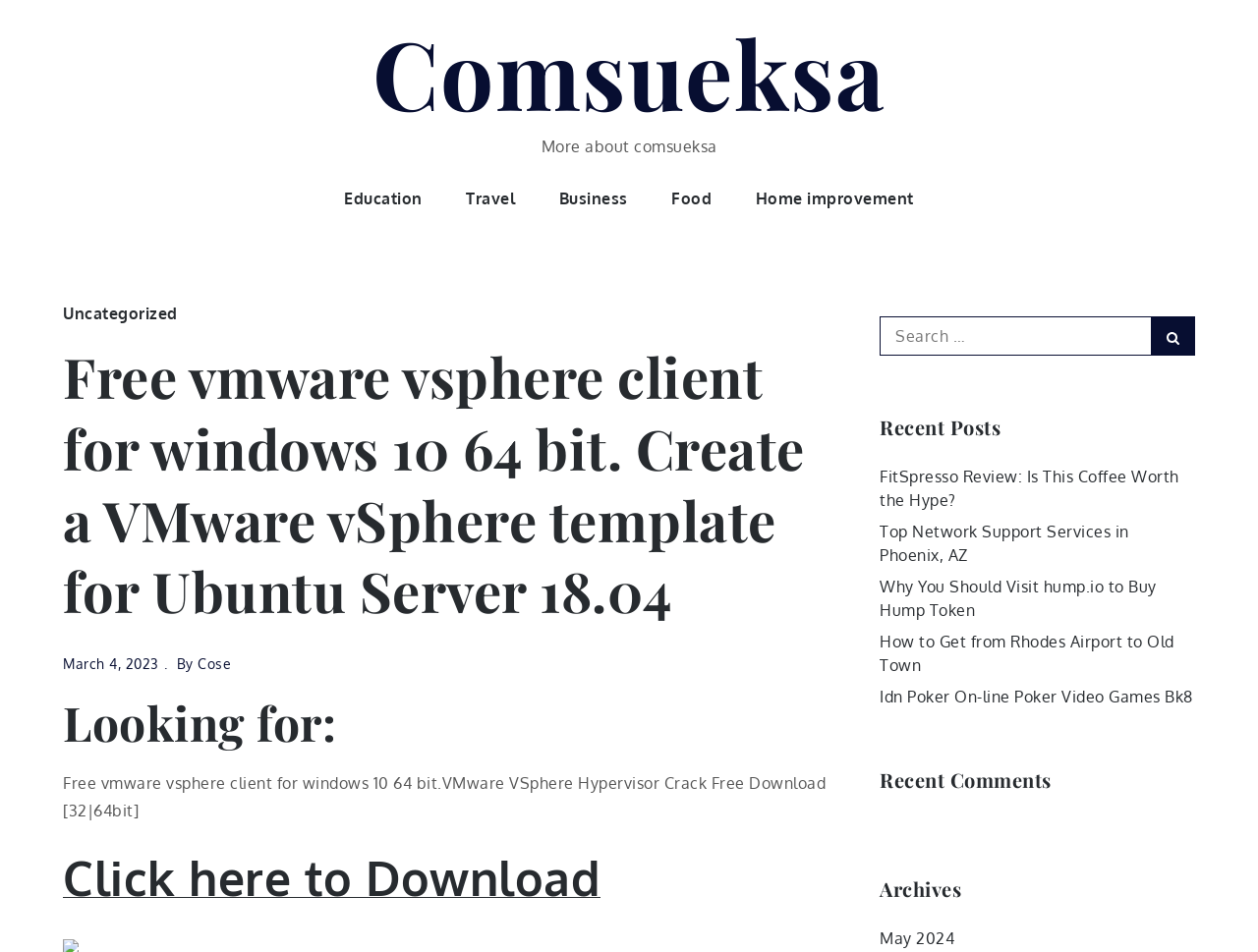Determine the bounding box for the described HTML element: "Travel". Ensure the coordinates are four float numbers between 0 and 1 in the format [left, top, right, bottom].

[0.355, 0.162, 0.425, 0.255]